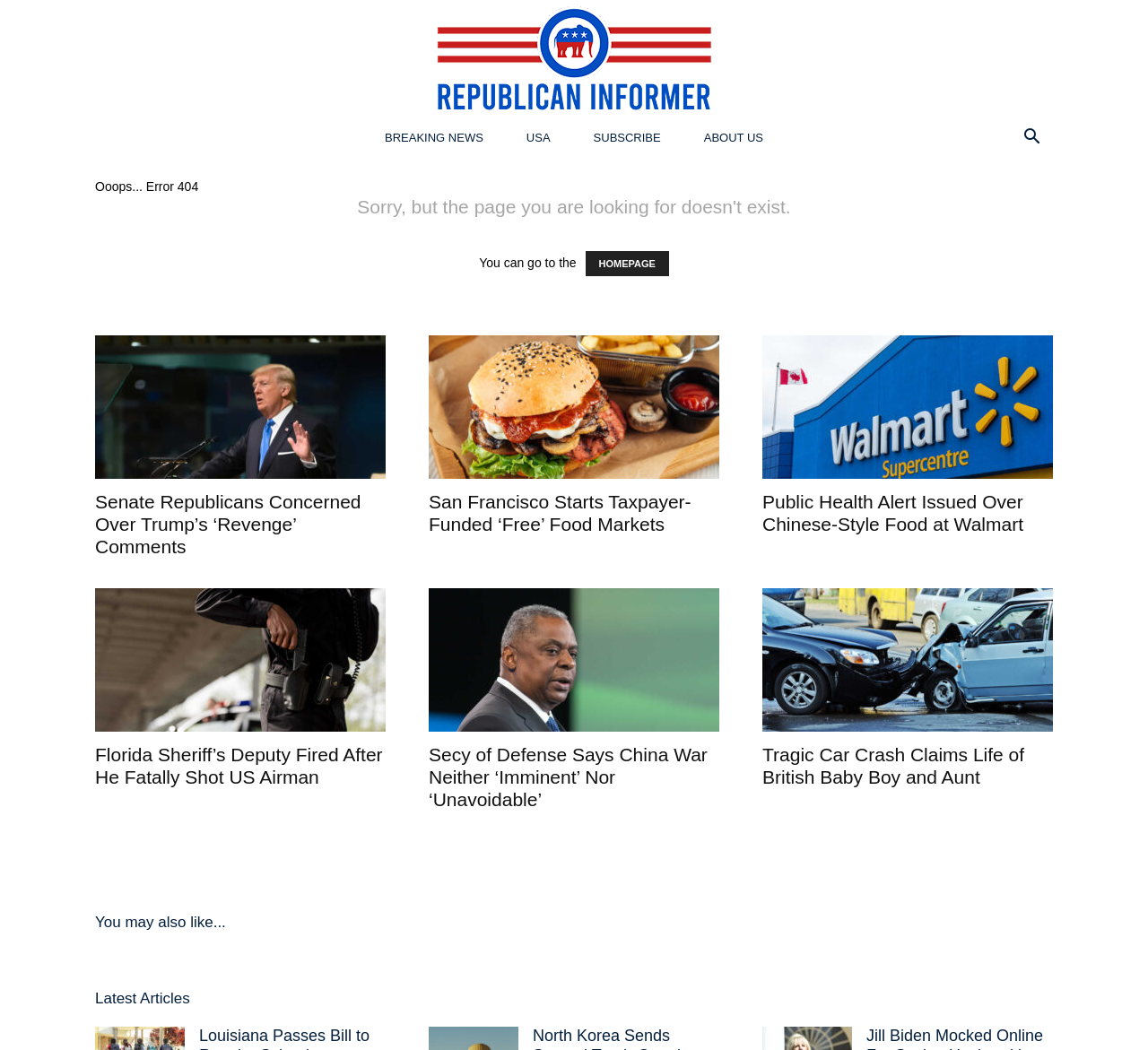Offer a comprehensive description of the webpage’s content and structure.

The webpage is a news website with a "Page not found" error message. At the top, there is a navigation bar with links to "Republican Informer", "BREAKING NEWS", "USA", "SUBSCRIBE", and "ABOUT US". On the right side of the navigation bar, there is a search button. 

Below the navigation bar, there is a prominent error message "Ooops... Error 404" followed by a sentence "You can go to the" and a link to the "HOMEPAGE". 

The main content of the page is a list of news articles, each consisting of a heading, a link, and an image. There are five news articles in total, arranged in a single column. The articles are about various topics, including politics, health, and accidents. Each article has a heading, a link, and an image. The headings are "Senate Republicans Concerned Over Trump’s ‘Revenge’ Comments", "San Francisco Starts Taxpayer-Funded ‘Free’ Food Markets", "Public Health Alert Issued Over Chinese-Style Food at Walmart", "Florida Sheriff’s Deputy Fired After He Fatally Shot US Airman", and "Secy of Defense Says China War Neither ‘Imminent’ Nor ‘Unavoidable’". 

Below the list of news articles, there is a section with a heading "You may also like..." and another section with a heading "Latest Articles".